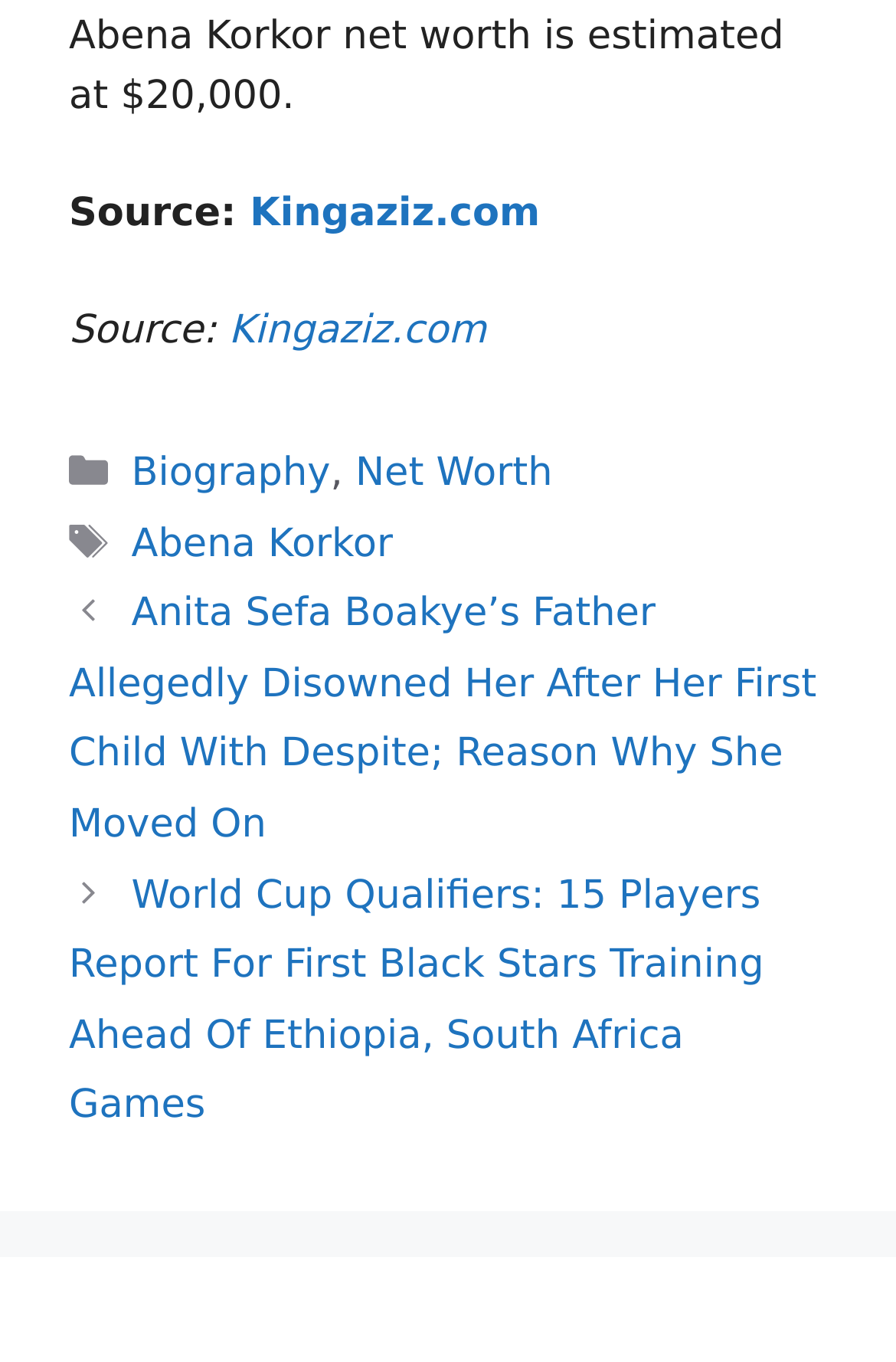Observe the image and answer the following question in detail: What is Abena Korkor's net worth?

The answer can be found in the StaticText element with the text 'Abena Korkor net worth is estimated at $20,000.' which is located at the top of the webpage.